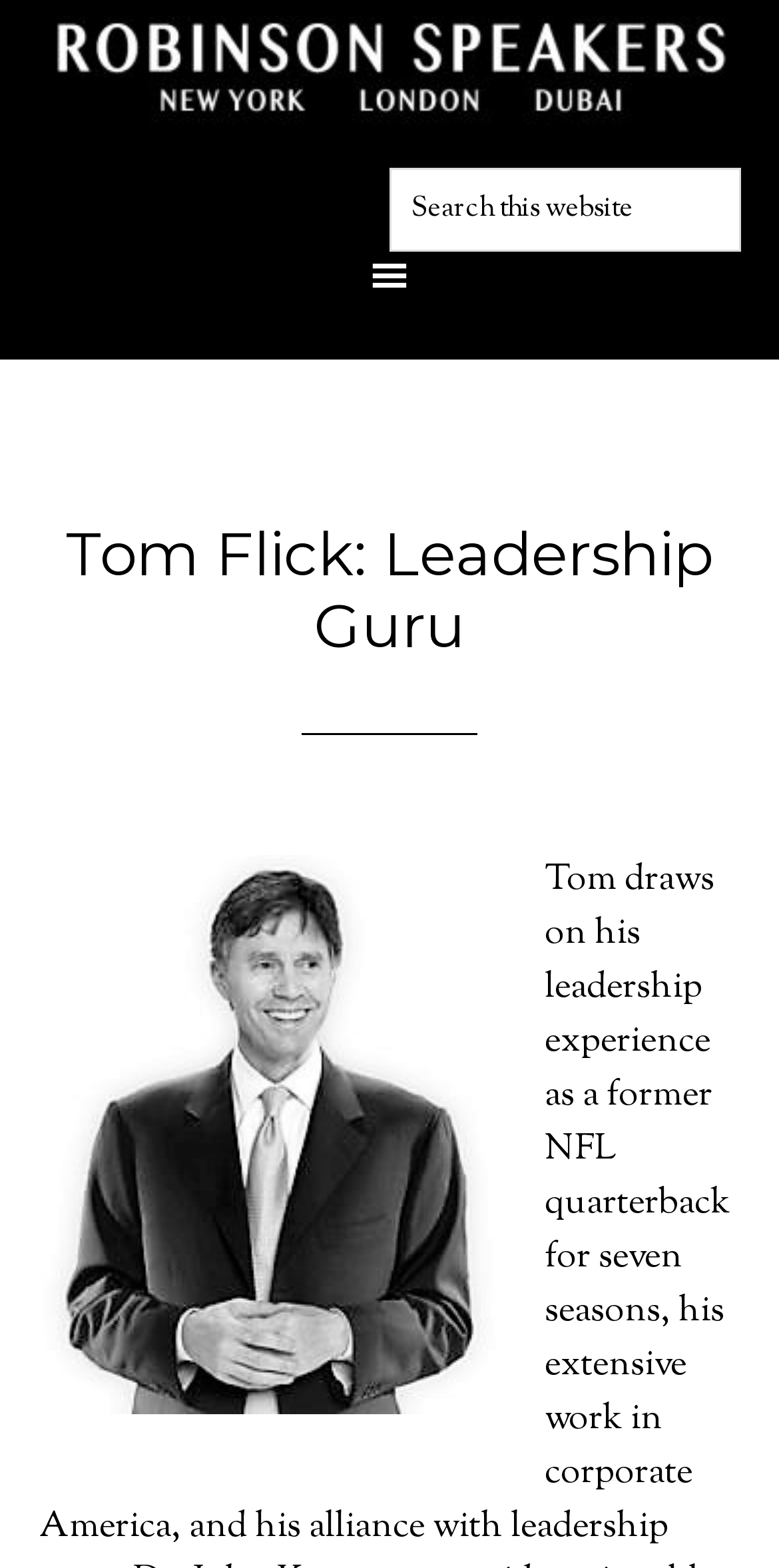Give a one-word or phrase response to the following question: Who is the leadership guru mentioned on the webpage?

Tom Flick